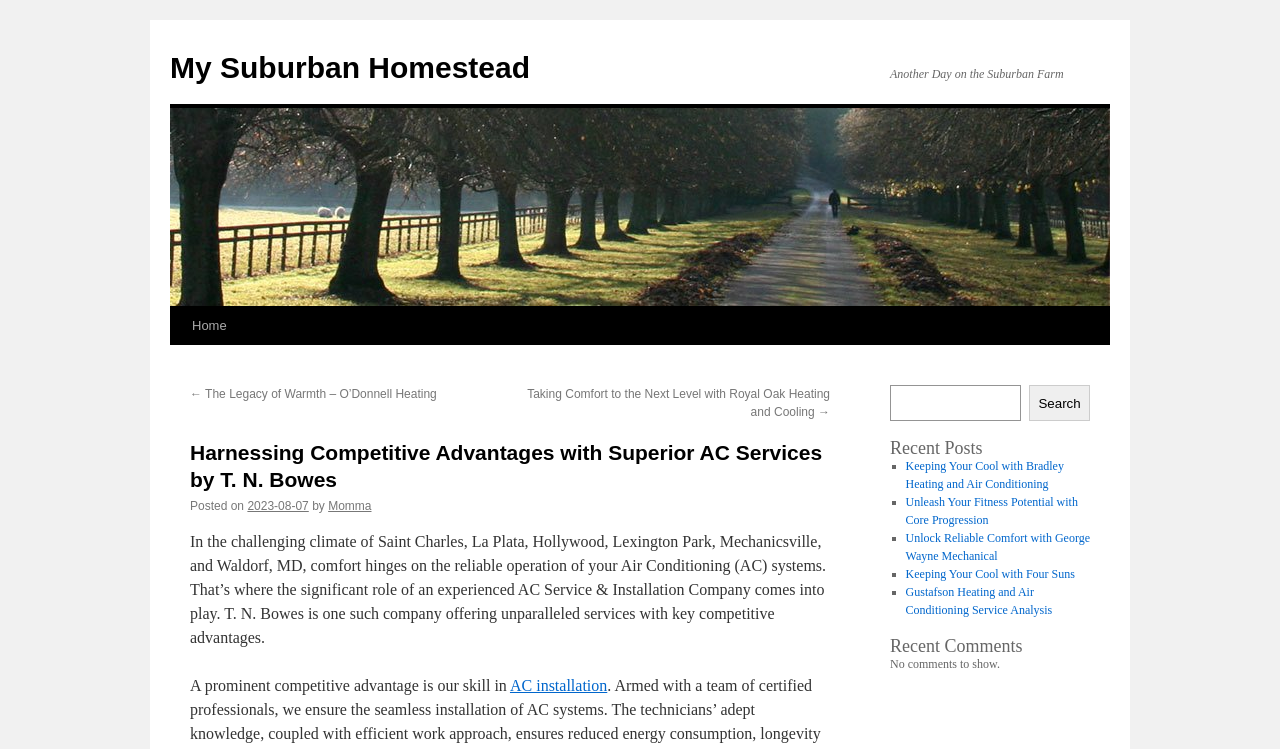Pinpoint the bounding box coordinates of the clickable element needed to complete the instruction: "Read the article about ovary pain". The coordinates should be provided as four float numbers between 0 and 1: [left, top, right, bottom].

None